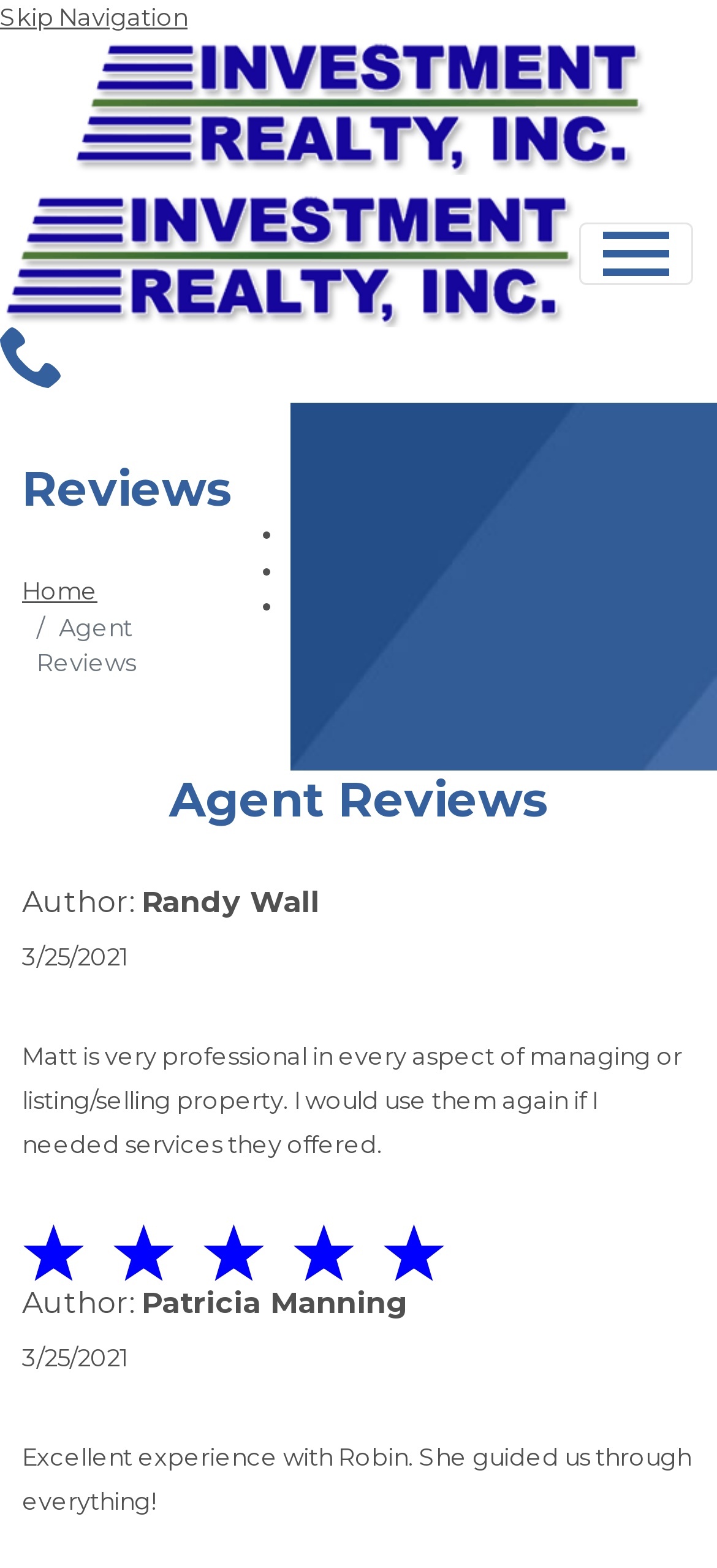What is the rating of the first review?
Look at the screenshot and give a one-word or phrase answer.

5 Stars